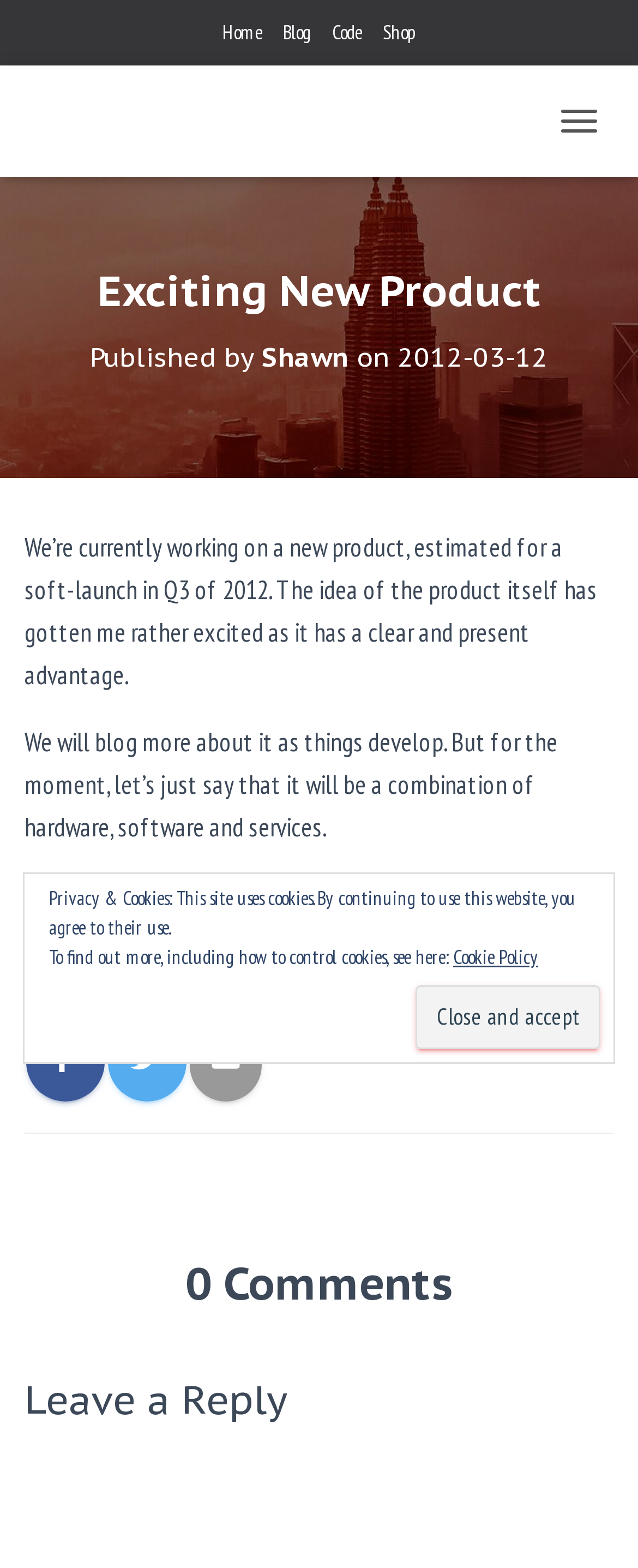Identify the bounding box coordinates of the clickable region necessary to fulfill the following instruction: "view categories". The bounding box coordinates should be four float numbers between 0 and 1, i.e., [left, top, right, bottom].

[0.038, 0.621, 0.195, 0.64]